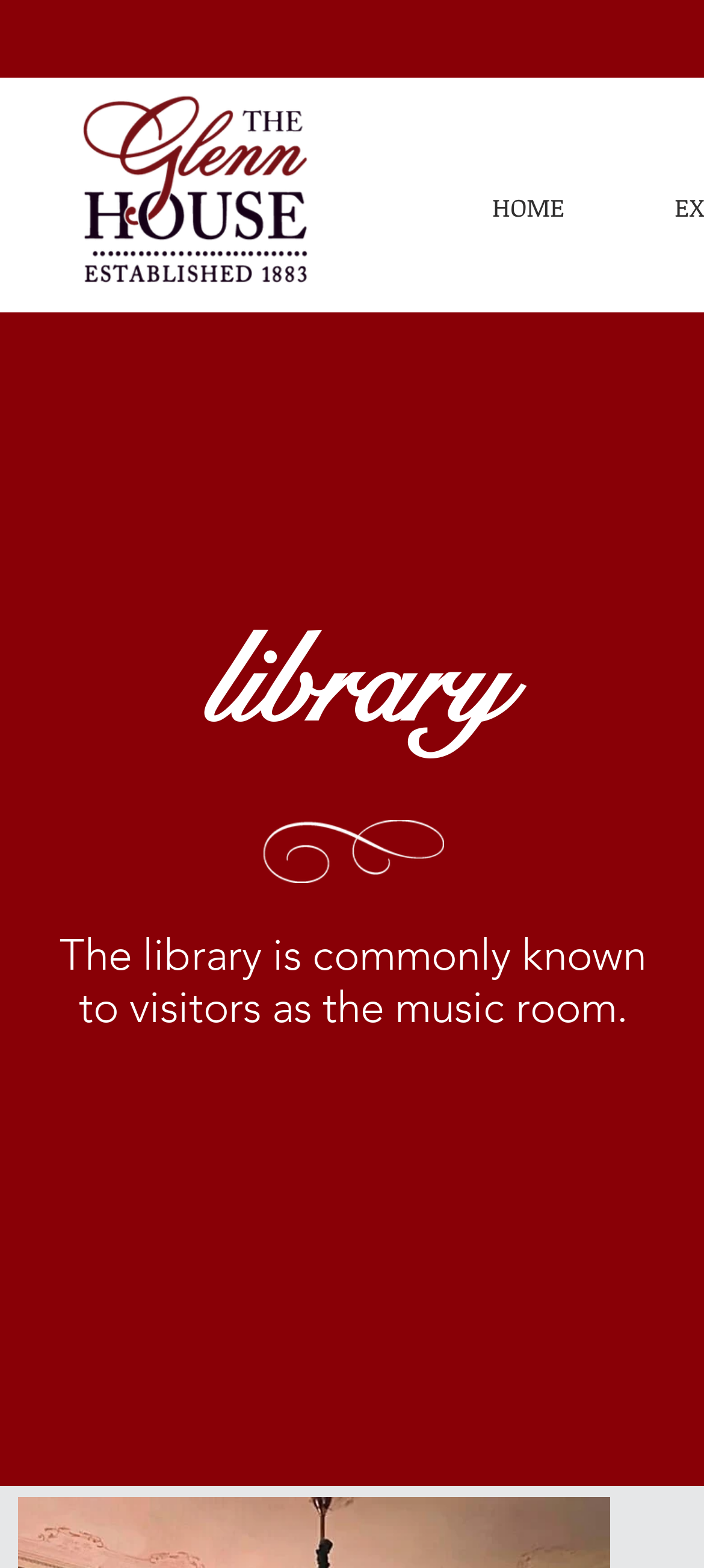Give a concise answer of one word or phrase to the question: 
How many text blocks are there?

3